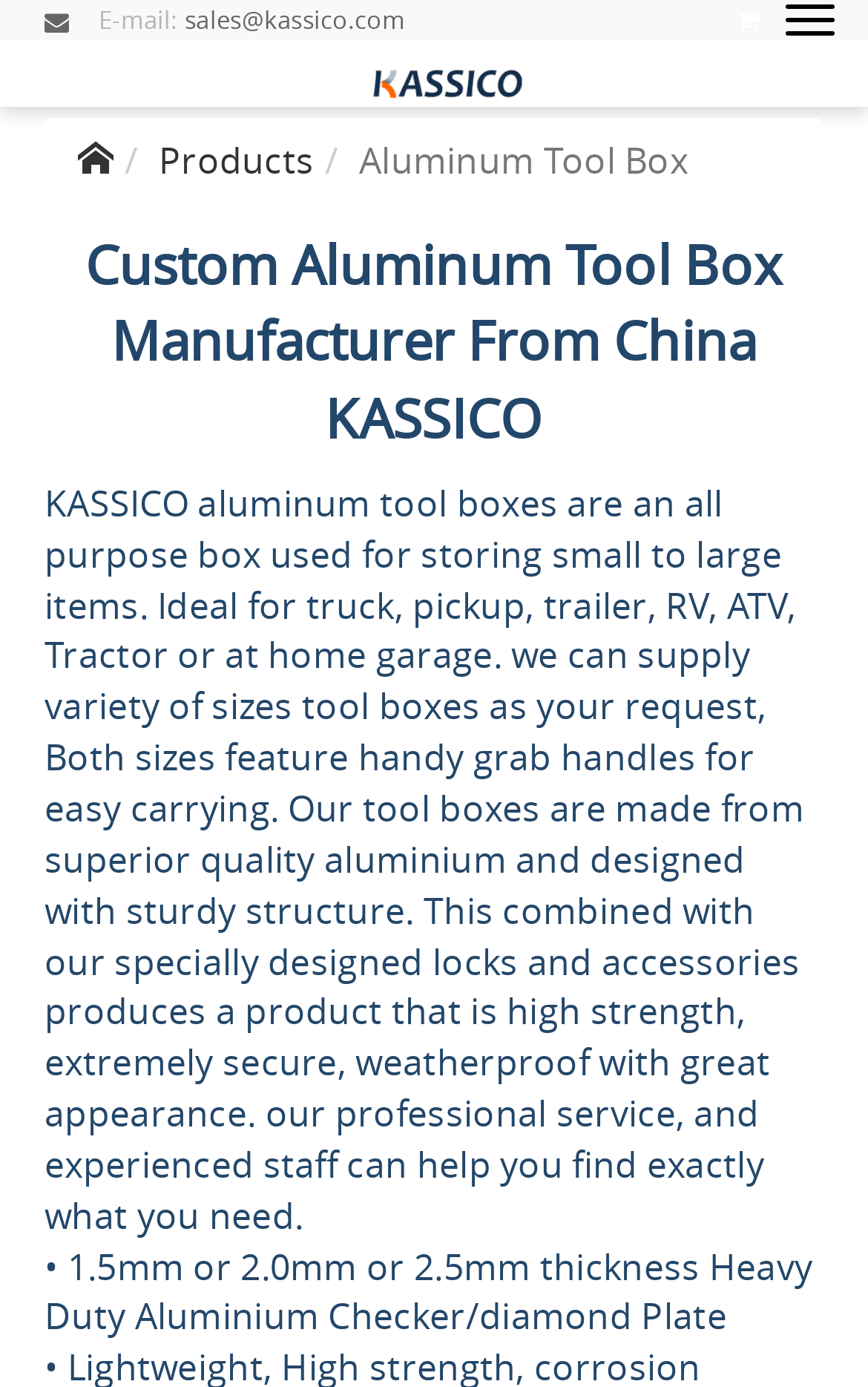Could you please study the image and provide a detailed answer to the question:
What is the thickness of the tool boxes?

The webpage mentions that the tool boxes come in various thicknesses, ranging from 1.5mm to 3.0mm, which is an important specification for customers.